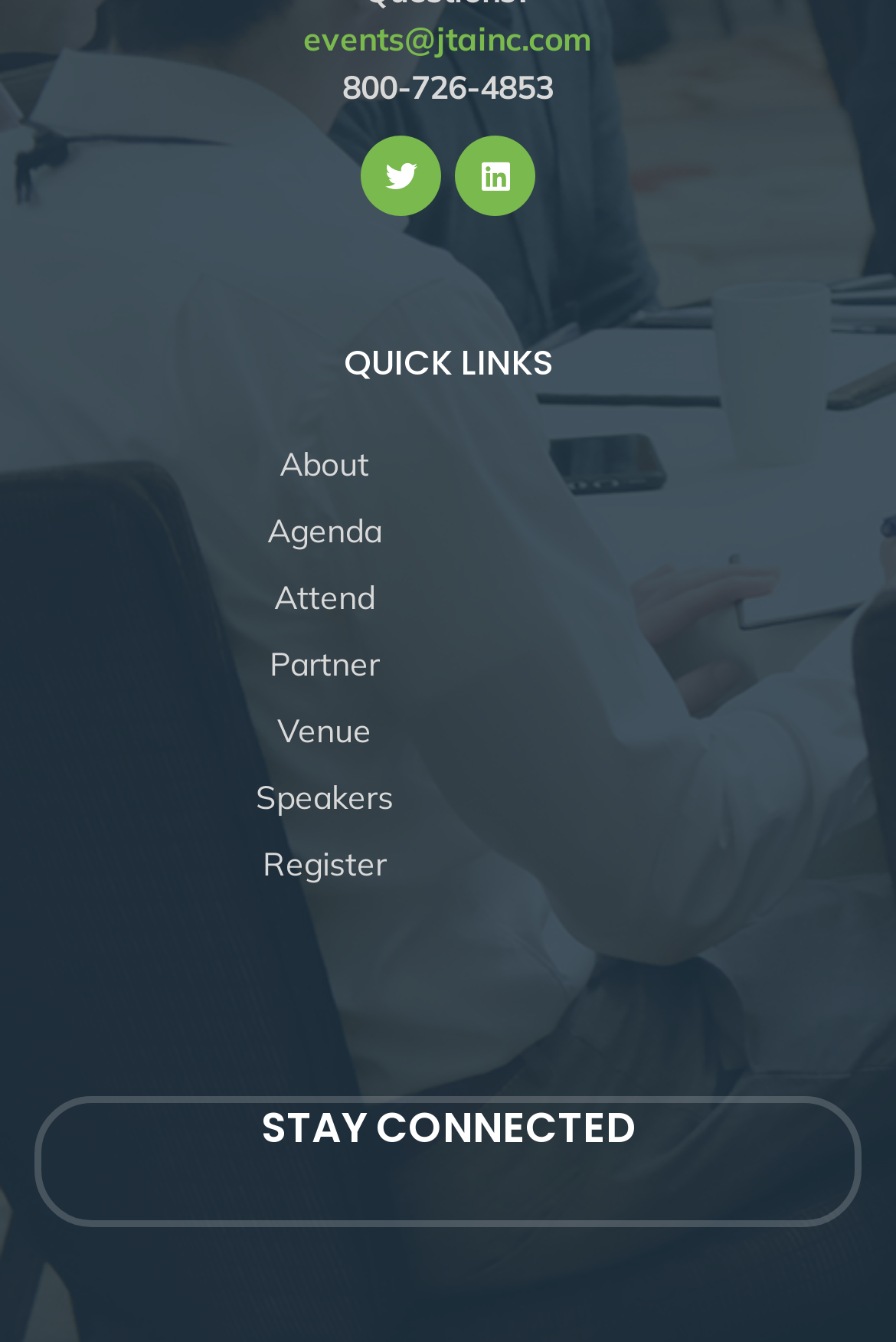Please study the image and answer the question comprehensively:
What is the last quick link?

I looked at the 'QUICK LINKS' section and found the last link is 'Register'.